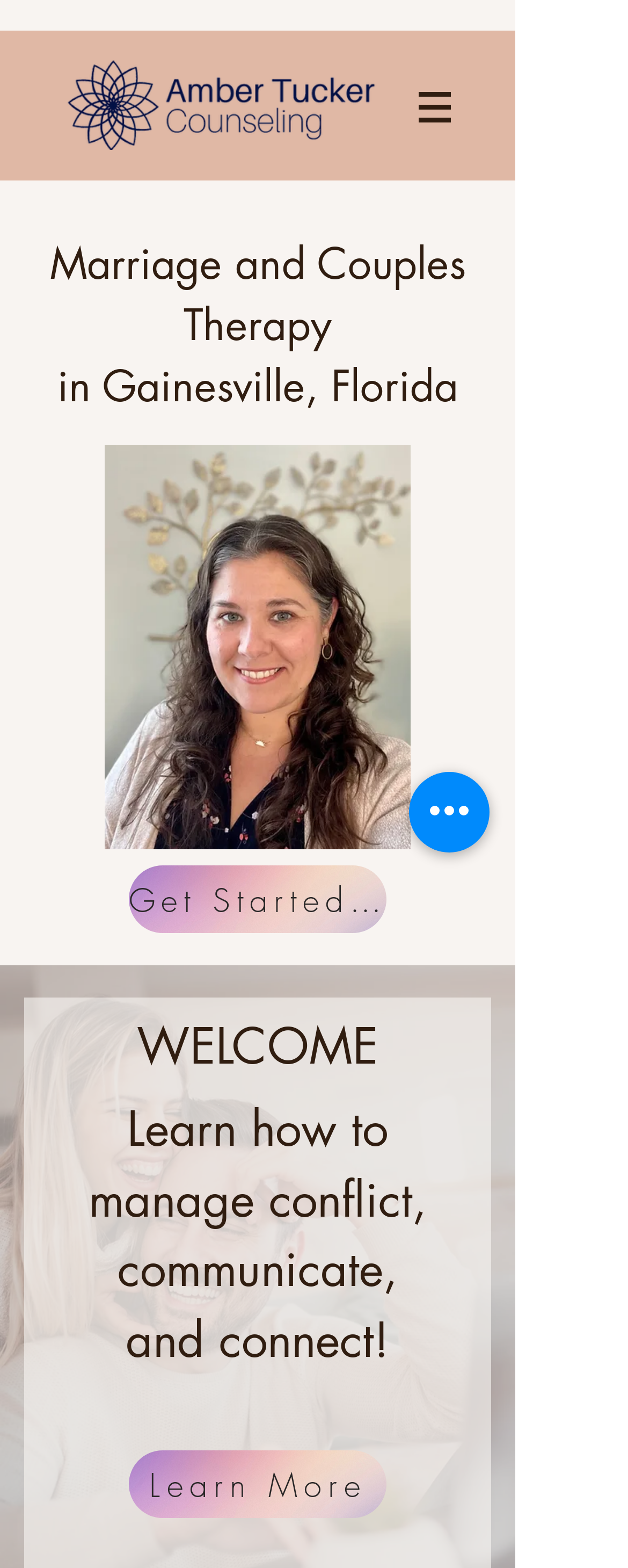Reply to the question with a single word or phrase:
What is the topic of the counseling service?

Marriage and Couples Therapy